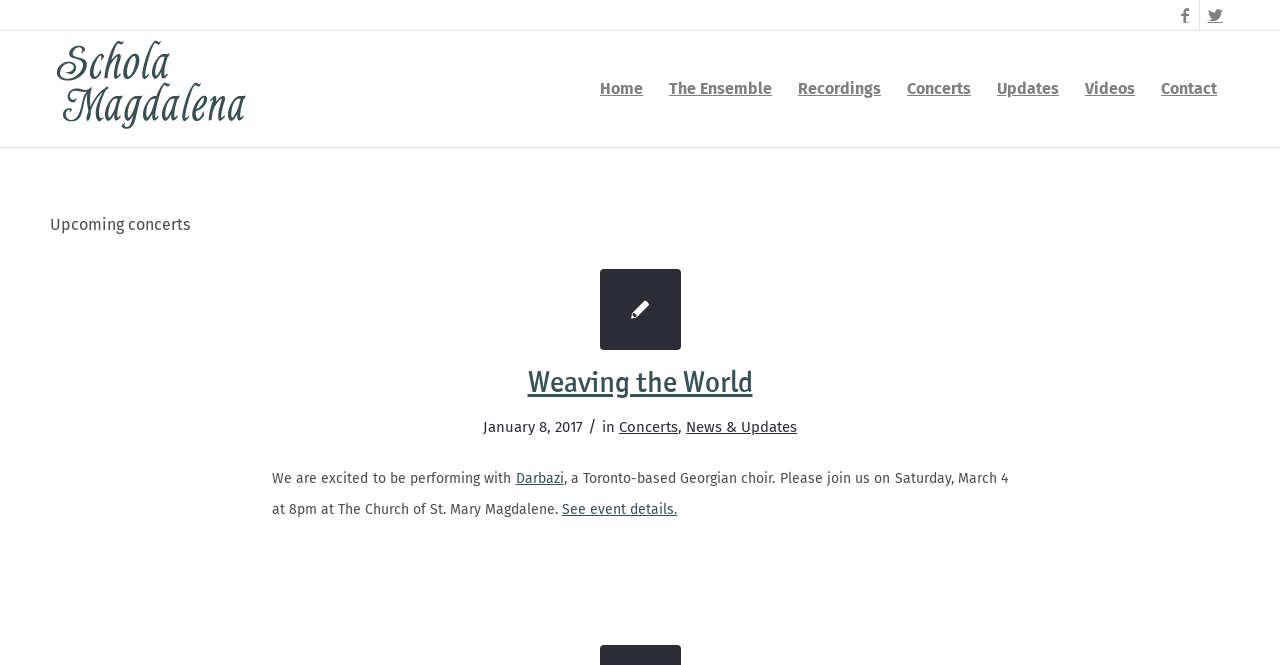Determine the bounding box of the UI element mentioned here: "The Ensemble". The coordinates must be in the format [left, top, right, bottom] with values ranging from 0 to 1.

[0.512, 0.047, 0.613, 0.221]